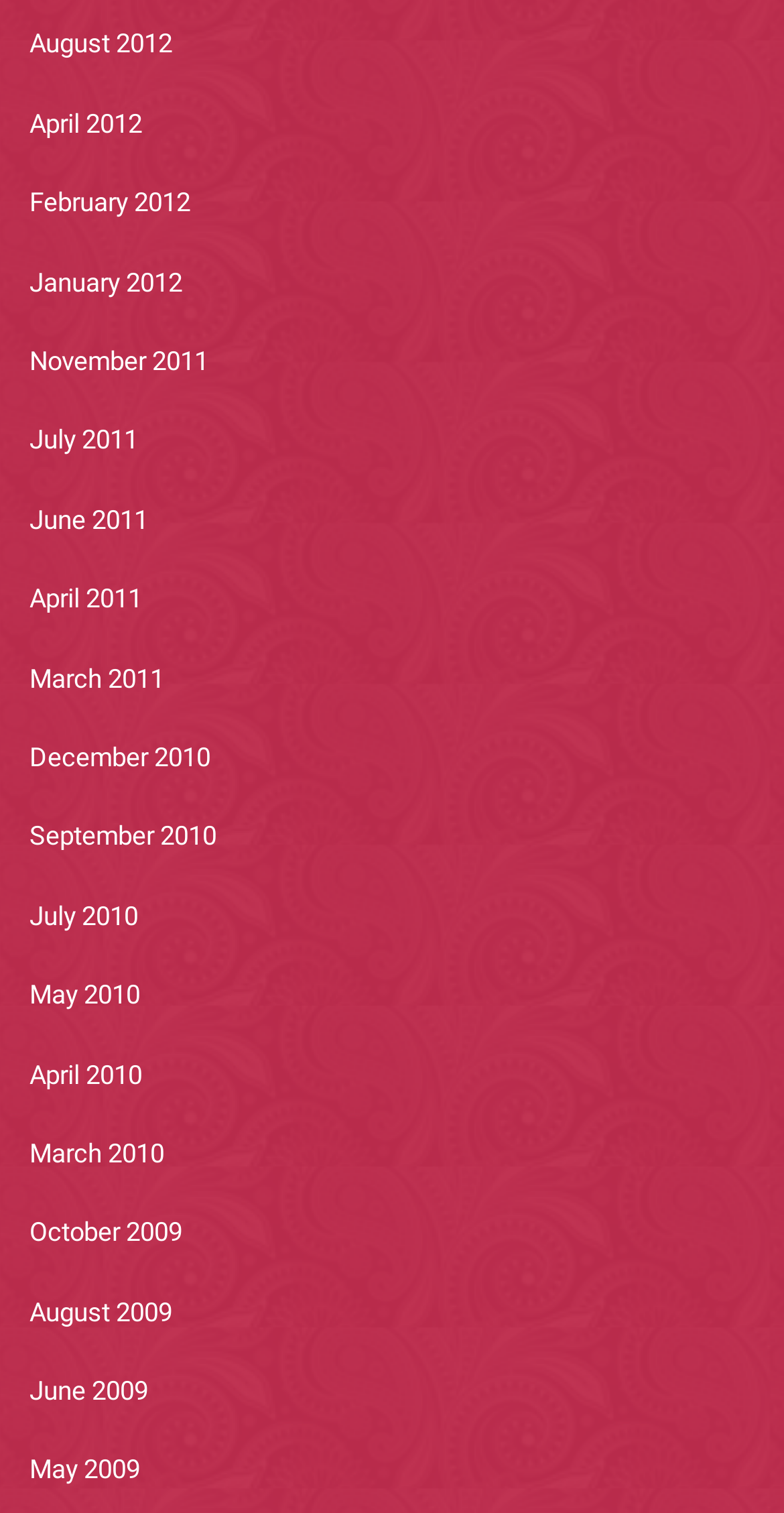Determine the bounding box coordinates for the clickable element to execute this instruction: "view May 2009". Provide the coordinates as four float numbers between 0 and 1, i.e., [left, top, right, bottom].

[0.038, 0.962, 0.179, 0.982]